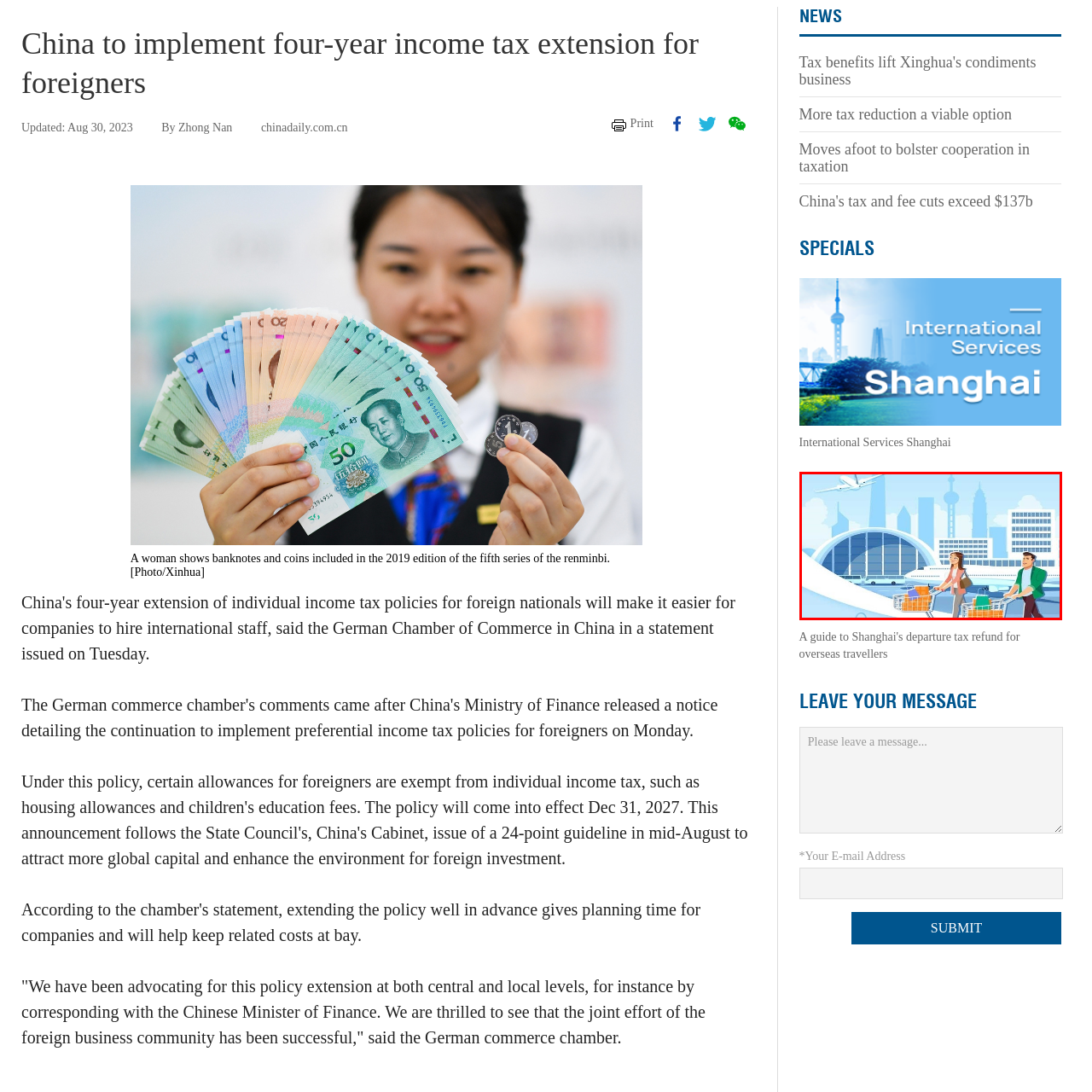What are the travelers pushing?
Examine the area marked by the red bounding box and respond with a one-word or short phrase answer.

shopping carts